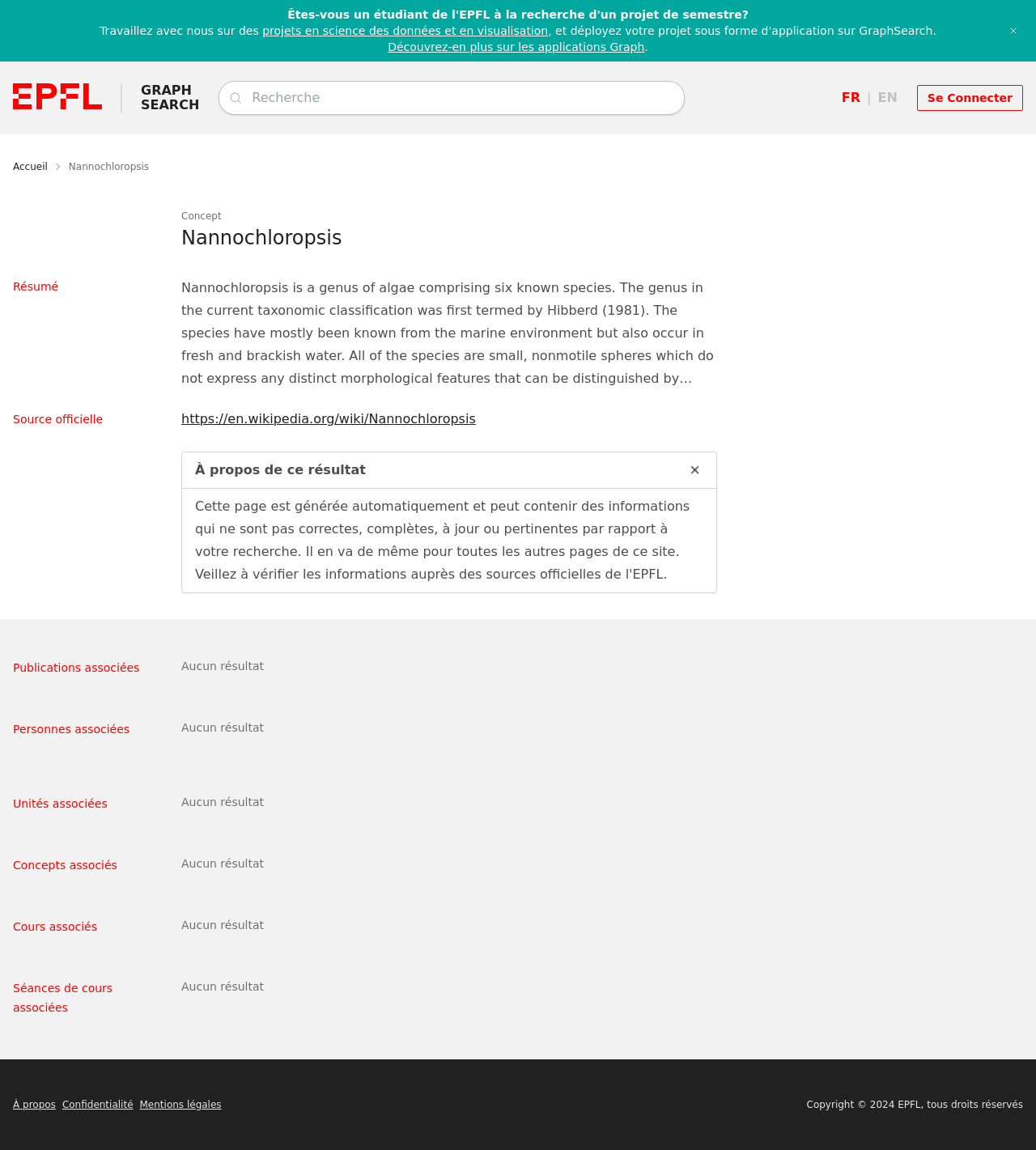Respond to the question below with a single word or phrase:
What is the name of the university associated with this webpage?

EPFL